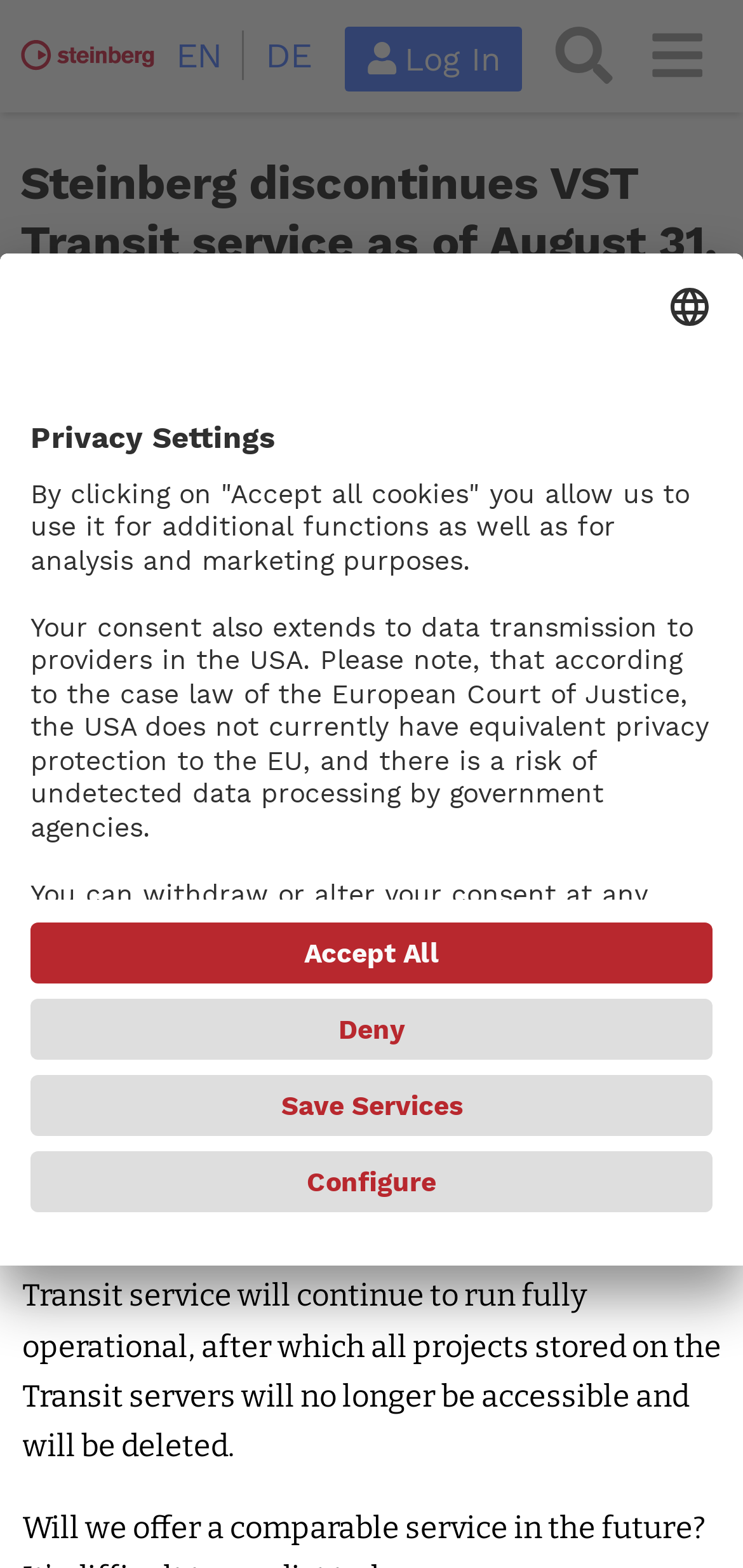Predict the bounding box for the UI component with the following description: "Accept All".

[0.041, 0.588, 0.959, 0.627]